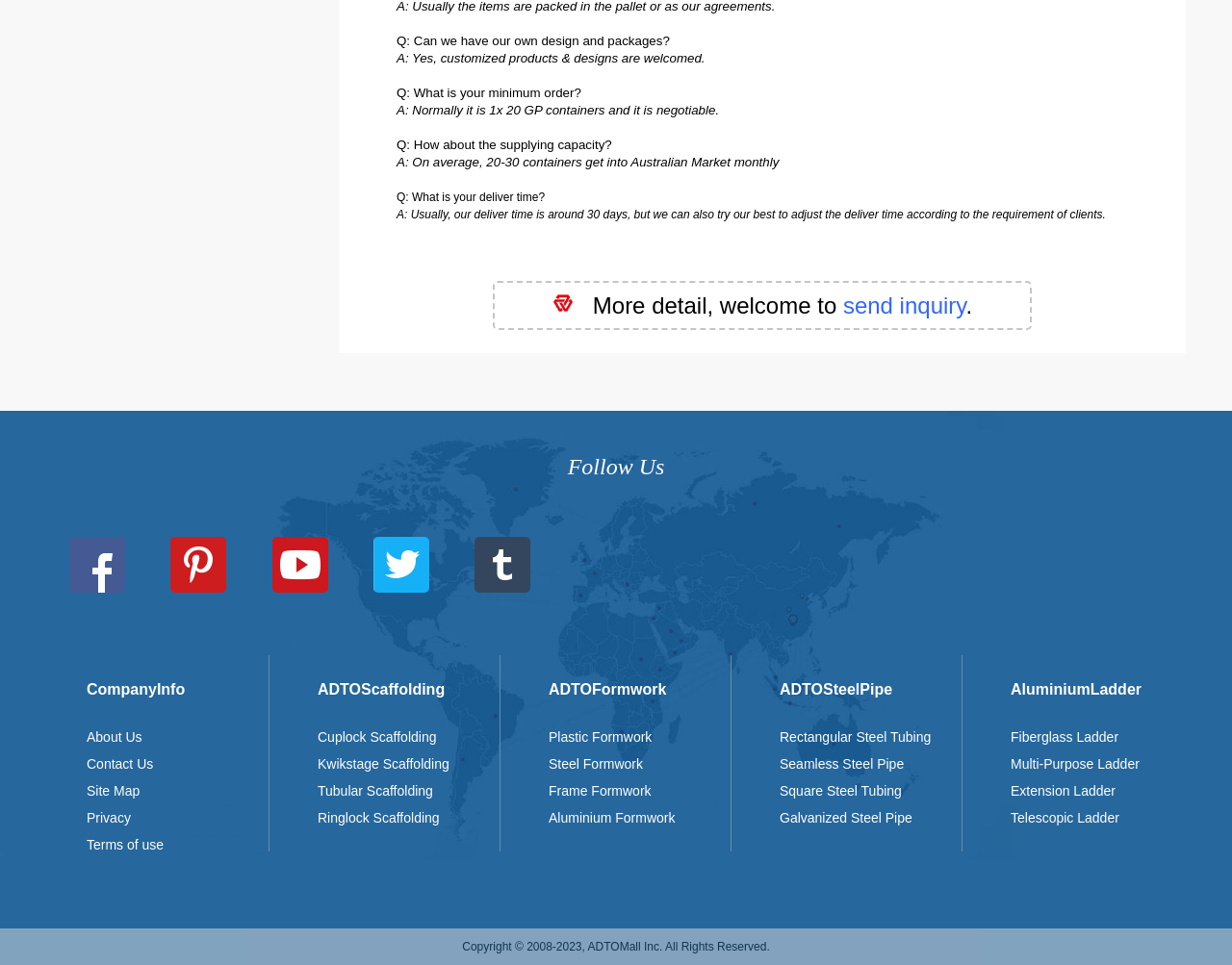Find and specify the bounding box coordinates that correspond to the clickable region for the instruction: "click the 'send inquiry' link".

[0.684, 0.303, 0.784, 0.33]